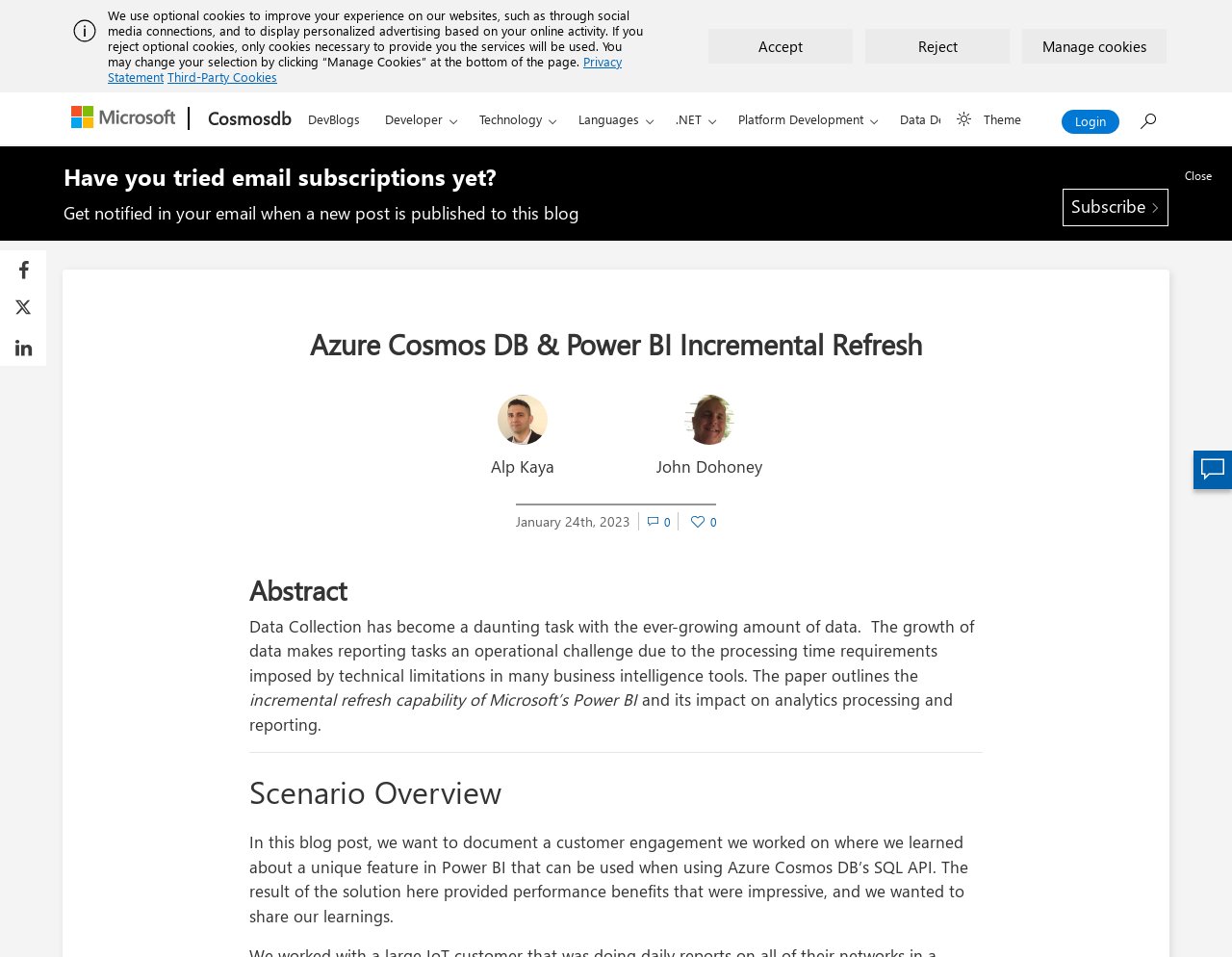Please identify the bounding box coordinates of the area that needs to be clicked to fulfill the following instruction: "Search for something."

[0.915, 0.1, 0.95, 0.138]